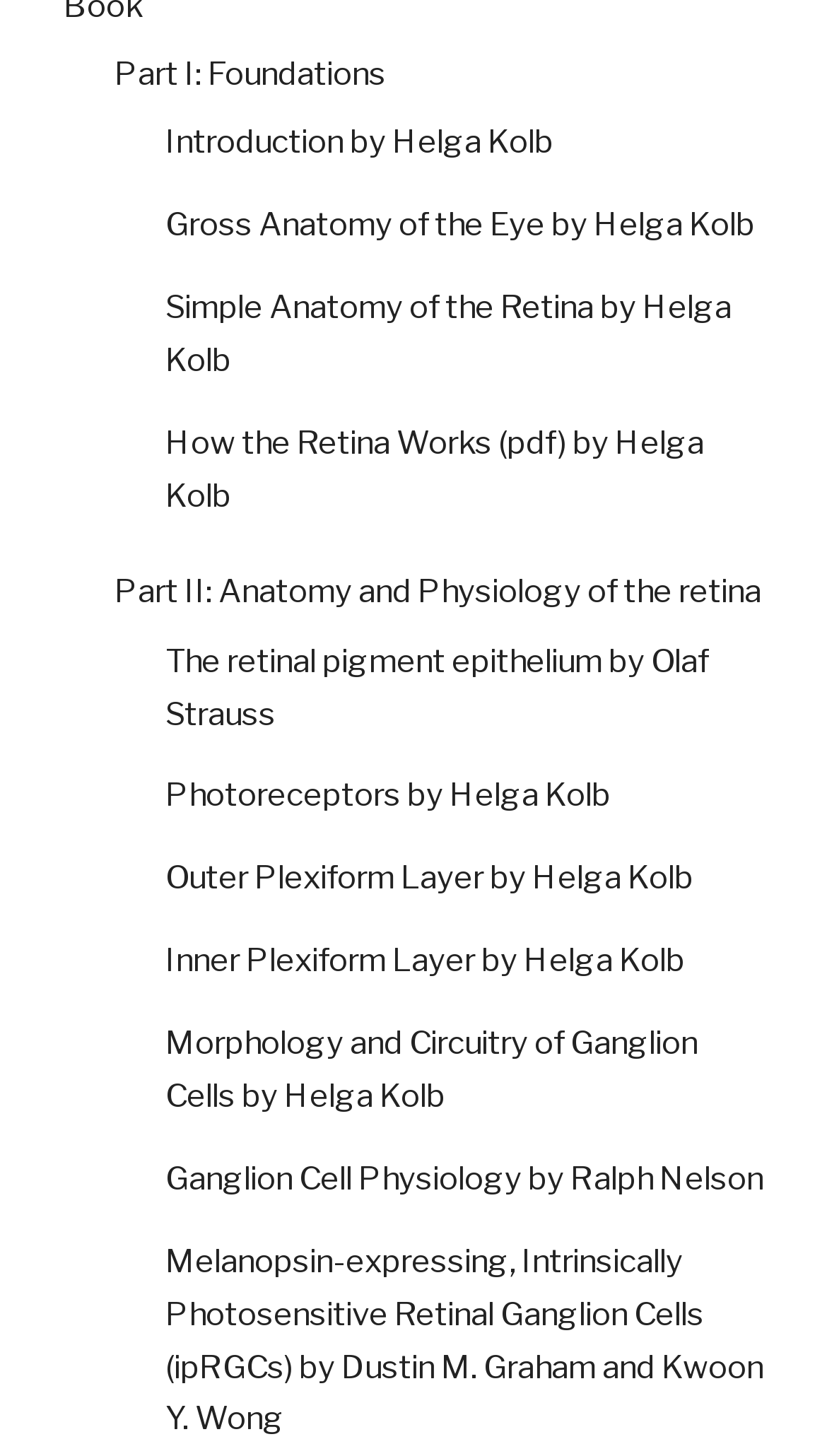Locate the bounding box coordinates of the element's region that should be clicked to carry out the following instruction: "Access How the Retina Works". The coordinates need to be four float numbers between 0 and 1, i.e., [left, top, right, bottom].

[0.2, 0.291, 0.851, 0.354]